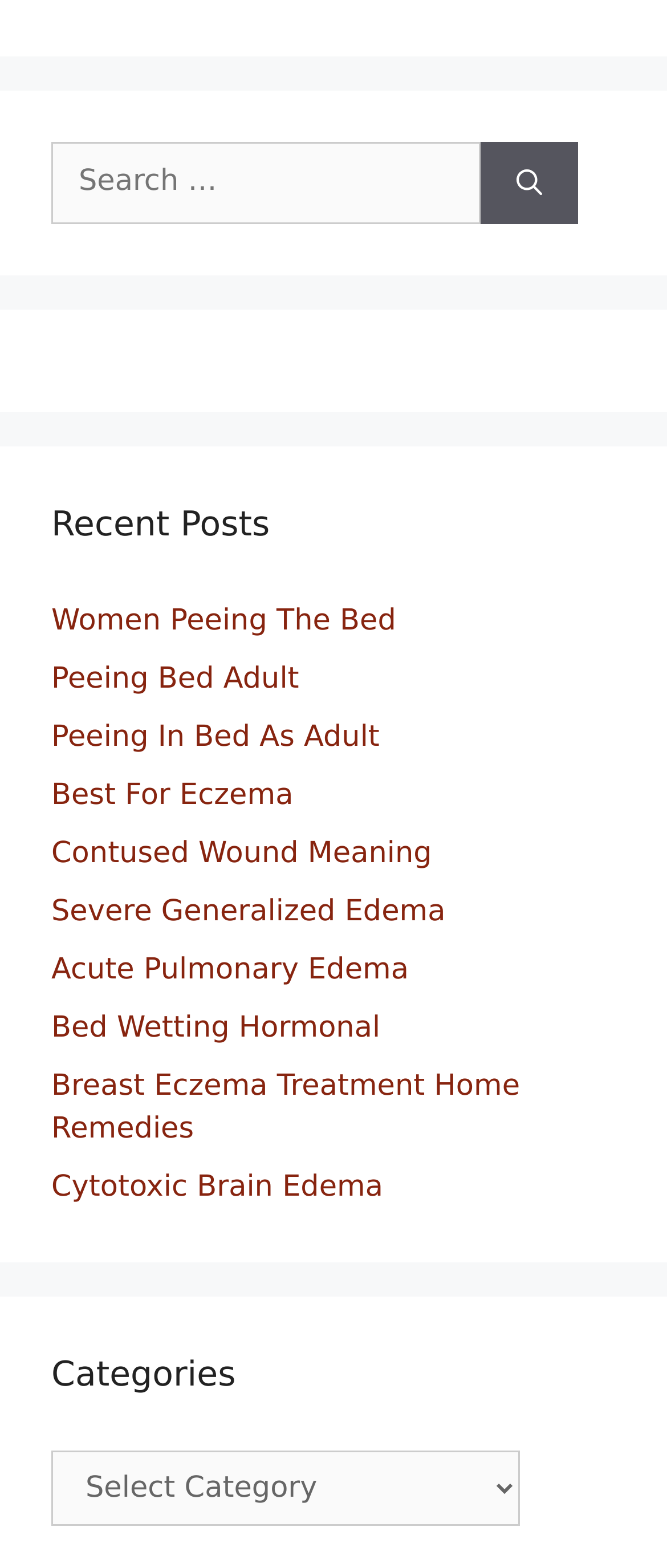Determine the bounding box coordinates of the region I should click to achieve the following instruction: "Search for something". Ensure the bounding box coordinates are four float numbers between 0 and 1, i.e., [left, top, right, bottom].

[0.077, 0.091, 0.721, 0.143]